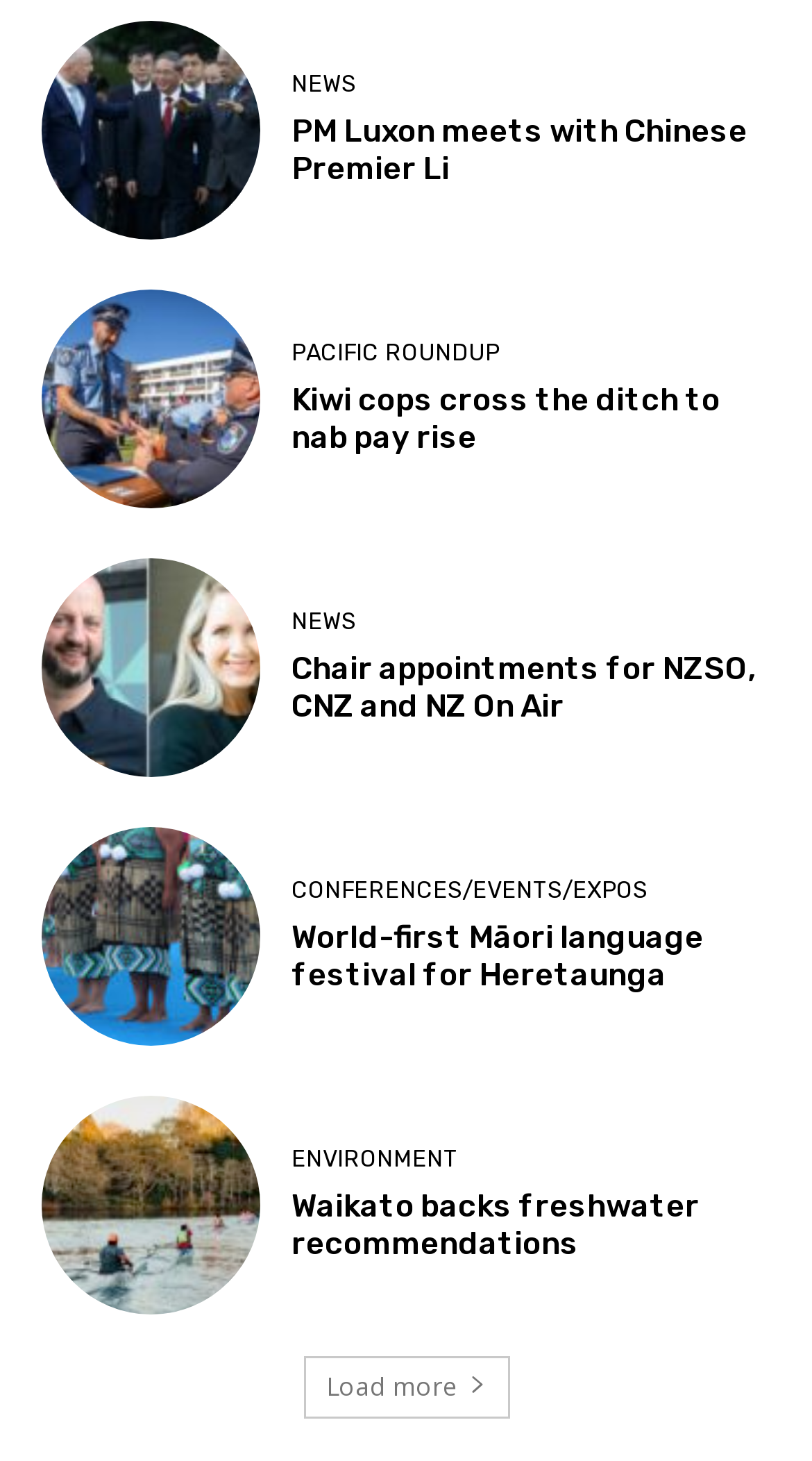What is the title of the first news article?
Refer to the image and give a detailed answer to the question.

I found the first heading element on the page, which represents the title of the first news article. The text of the heading element is 'PM Luxon meets with Chinese Premier Li', which is the title of the first news article.